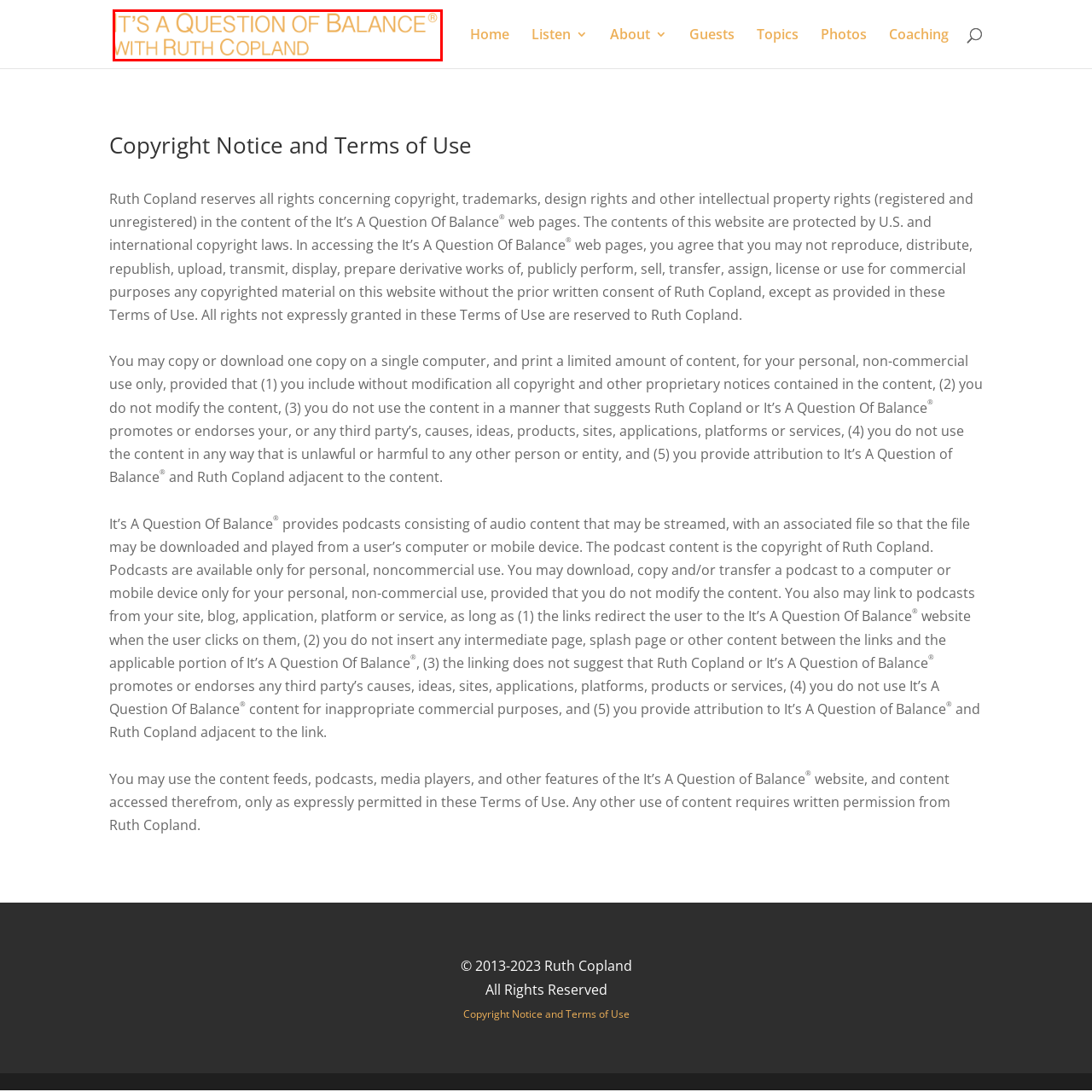What is the focus of the podcast?
Study the image highlighted with a red bounding box and respond to the question with a detailed answer.

The podcast focuses on themes of balance in various aspects of life, inviting listeners to explore insightful discussions and diverse topics, which suggests that the podcast is about finding balance in life.